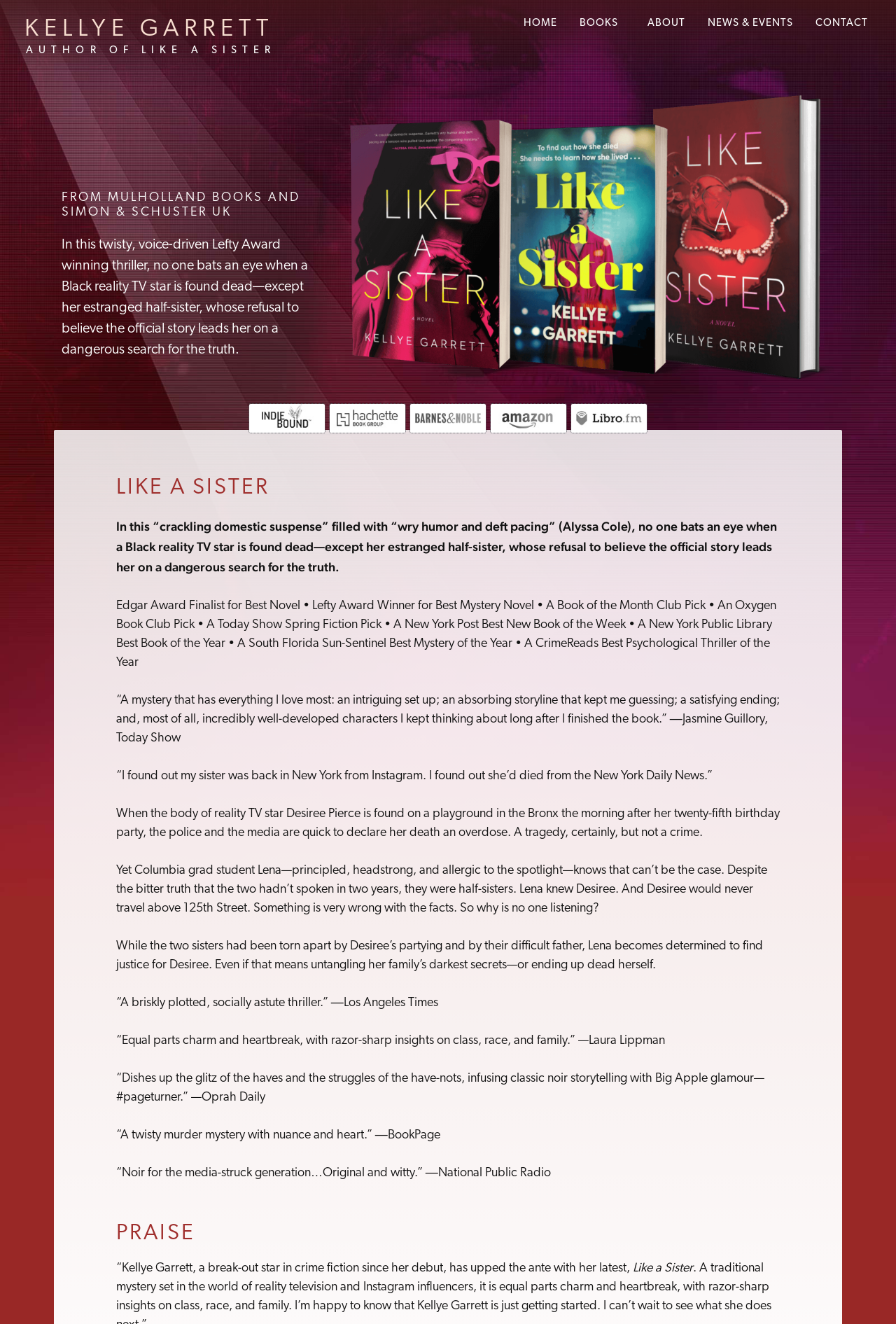Provide the bounding box coordinates of the HTML element described by the text: "Kellye Garrett".

[0.027, 0.013, 0.305, 0.032]